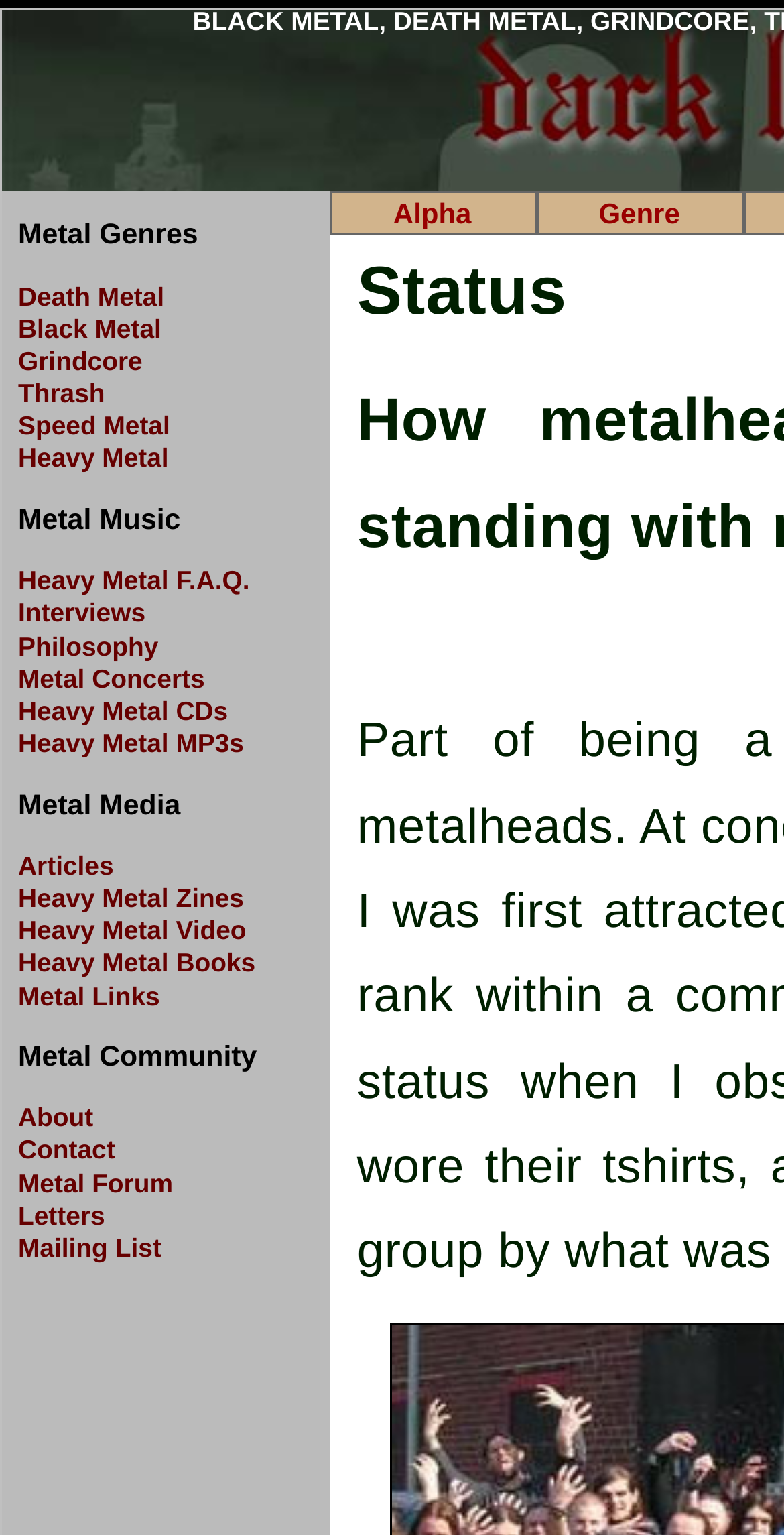Identify the bounding box coordinates for the UI element described as follows: "Street Pastors International News". Ensure the coordinates are four float numbers between 0 and 1, formatted as [left, top, right, bottom].

None